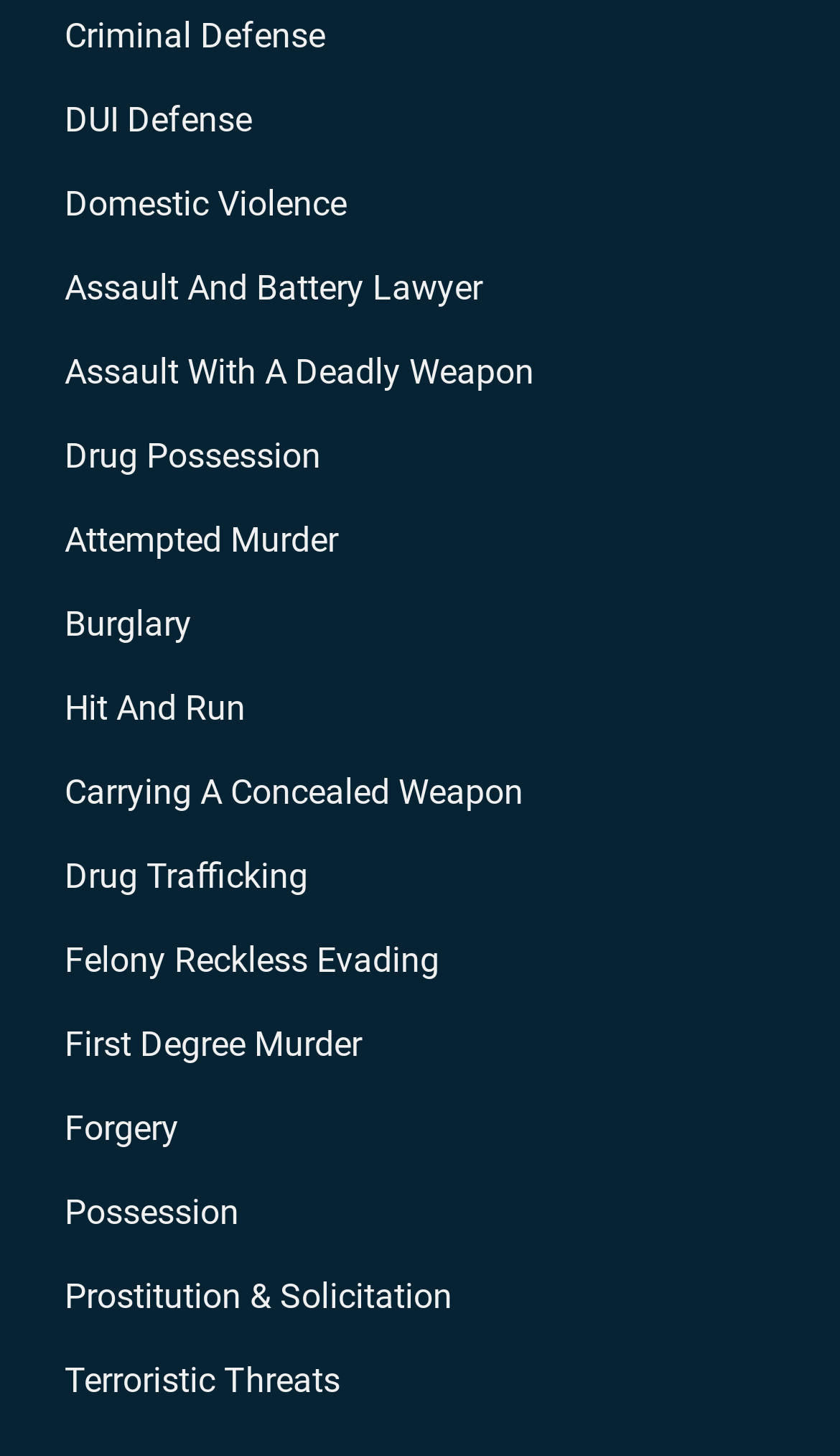Please give a one-word or short phrase response to the following question: 
What is the first criminal defense category?

Criminal Defense